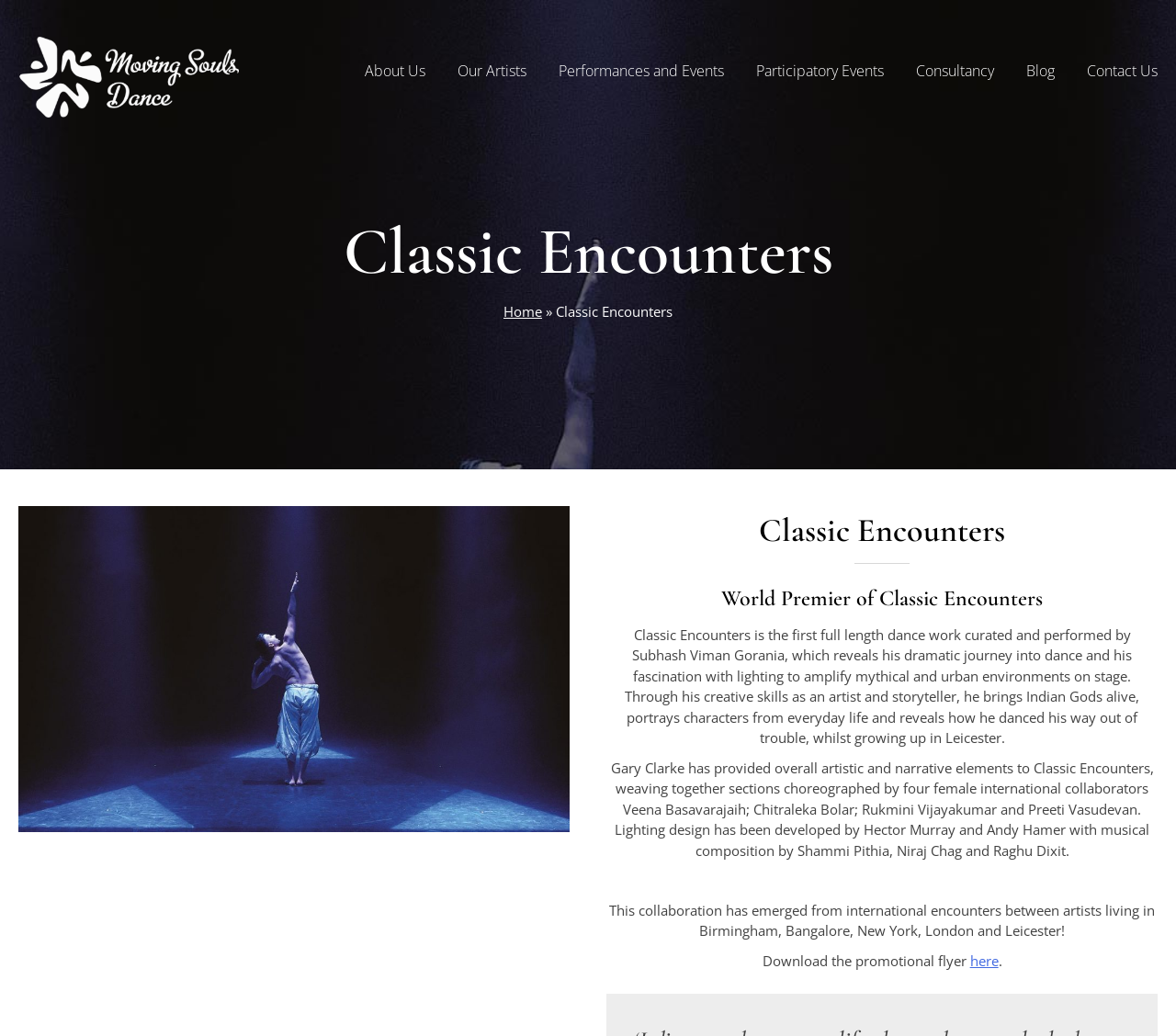Create a full and detailed caption for the entire webpage.

The webpage is about Classic Encounters, a dance work curated and performed by Subhash Viman Gorania. At the top left, there is a link and an image with the text "Moving Souls". Below this, there is a navigation menu with links to "About Us", "Our Artists", "Performances and Events", "Participatory Events", "Consultancy", "Blog", and "Contact Us". 

On the left side, there is a header section with a heading "Classic Encounters" and a link to "Home" with a right arrow symbol. Below this, there is a large image that takes up most of the left side of the page.

On the right side, there are three headings: "Classic Encounters", "World Premier of Classic Encounters", and two paragraphs of text that describe the dance work. The text explains that Classic Encounters is a full-length dance work that reveals Subhash Viman Gorania's dramatic journey into dance and his fascination with lighting. It also mentions the collaboration with other artists, including Gary Clarke, who provided overall artistic and narrative elements to the work.

Below the text, there is another paragraph that describes the international collaboration between artists from different cities. Finally, there is a promotional section with a link to download a flyer and a period at the end.